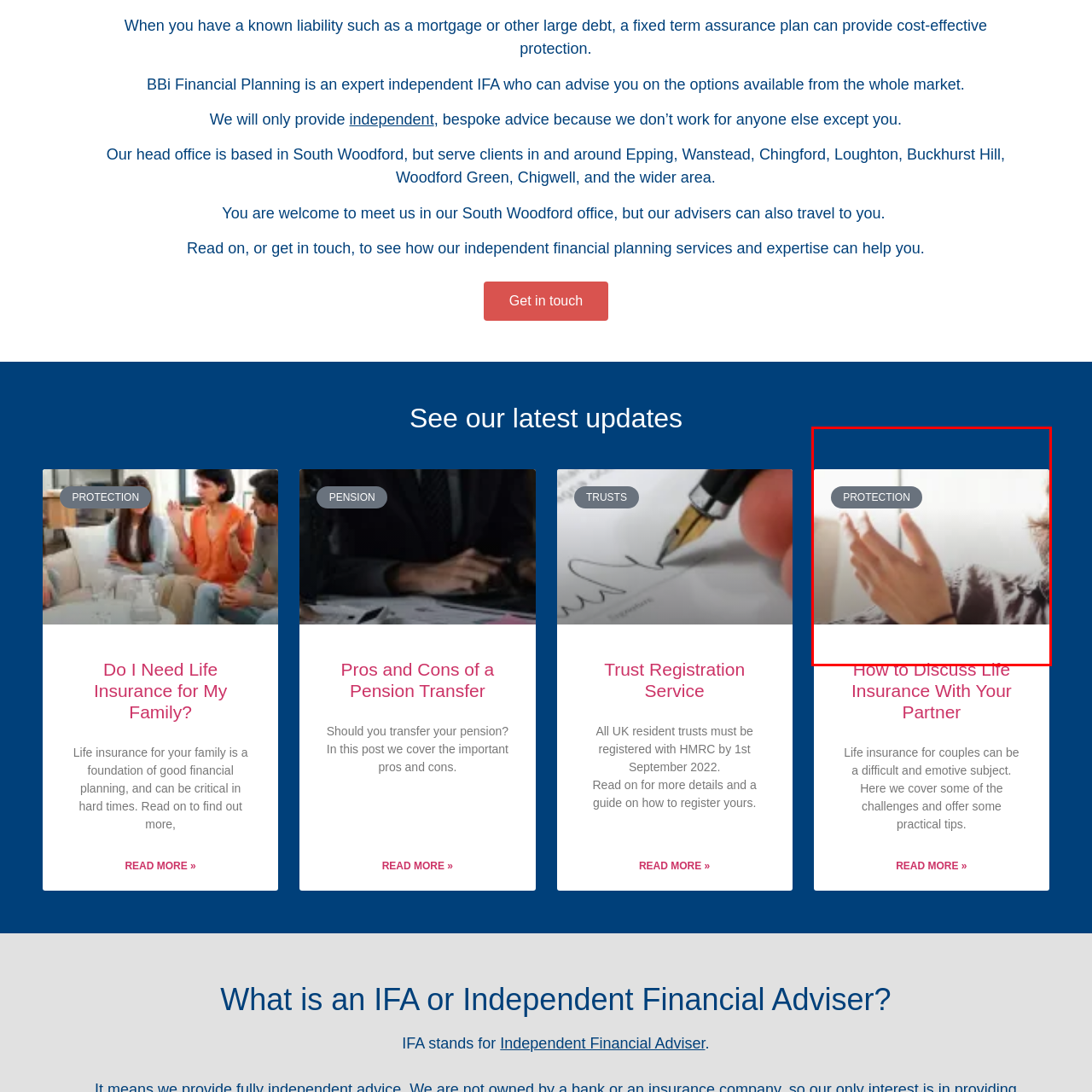Look closely at the image within the red bounding box, What is the likely topic of conversation in the image? Respond with a single word or short phrase.

Life insurance